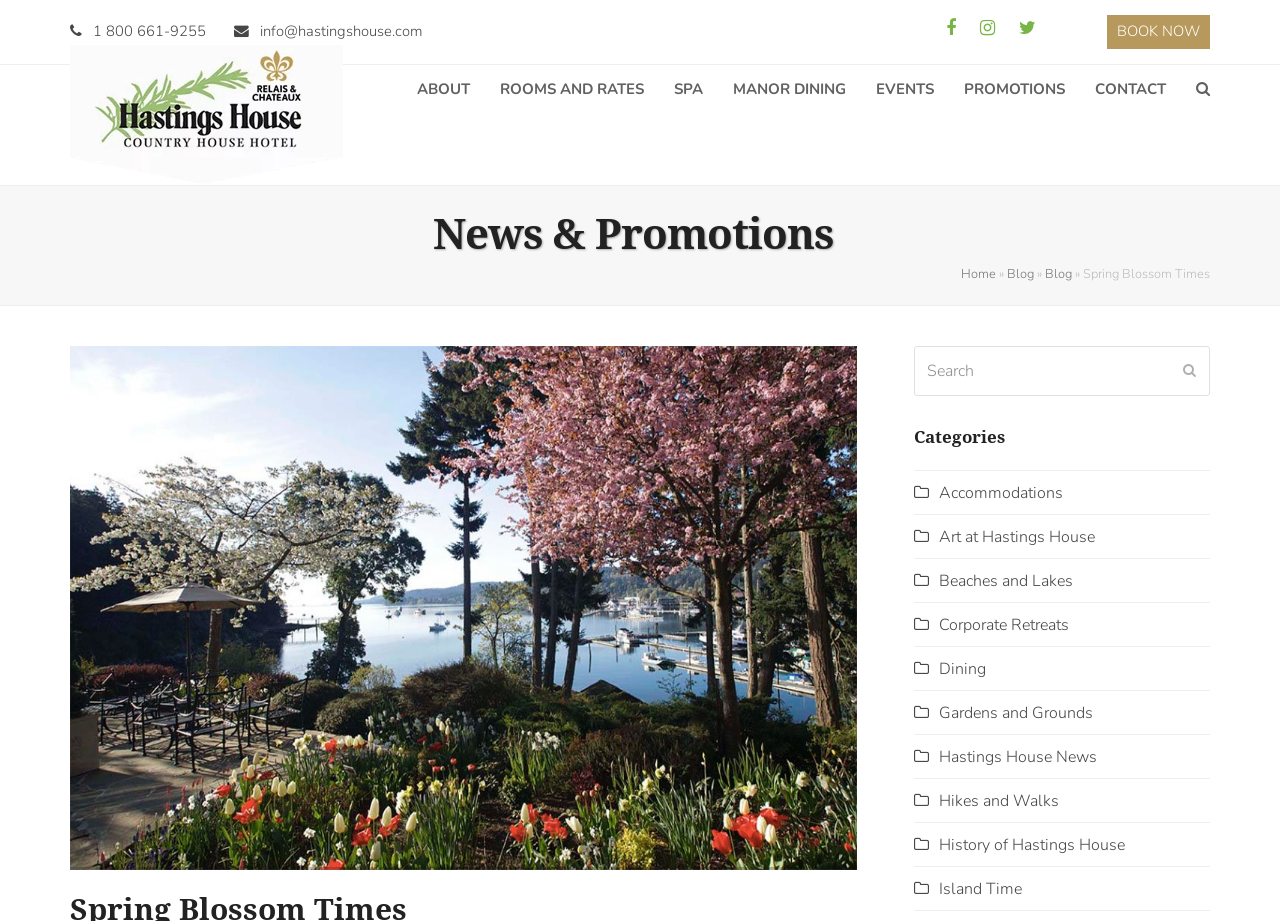What type of content is featured in the 'MANOR DINING' section?
Using the image, provide a concise answer in one word or a short phrase.

Dining